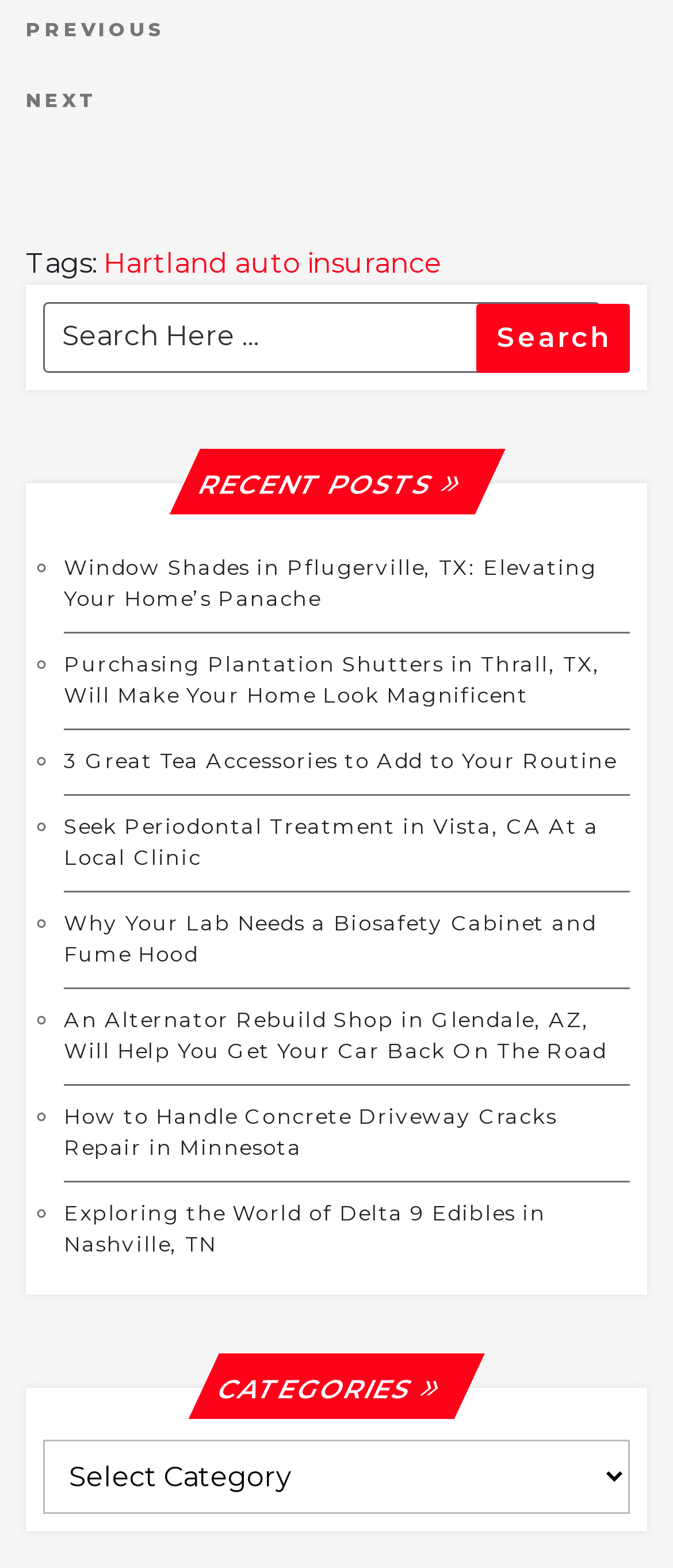Is the search box expanded?
From the screenshot, provide a brief answer in one word or phrase.

No